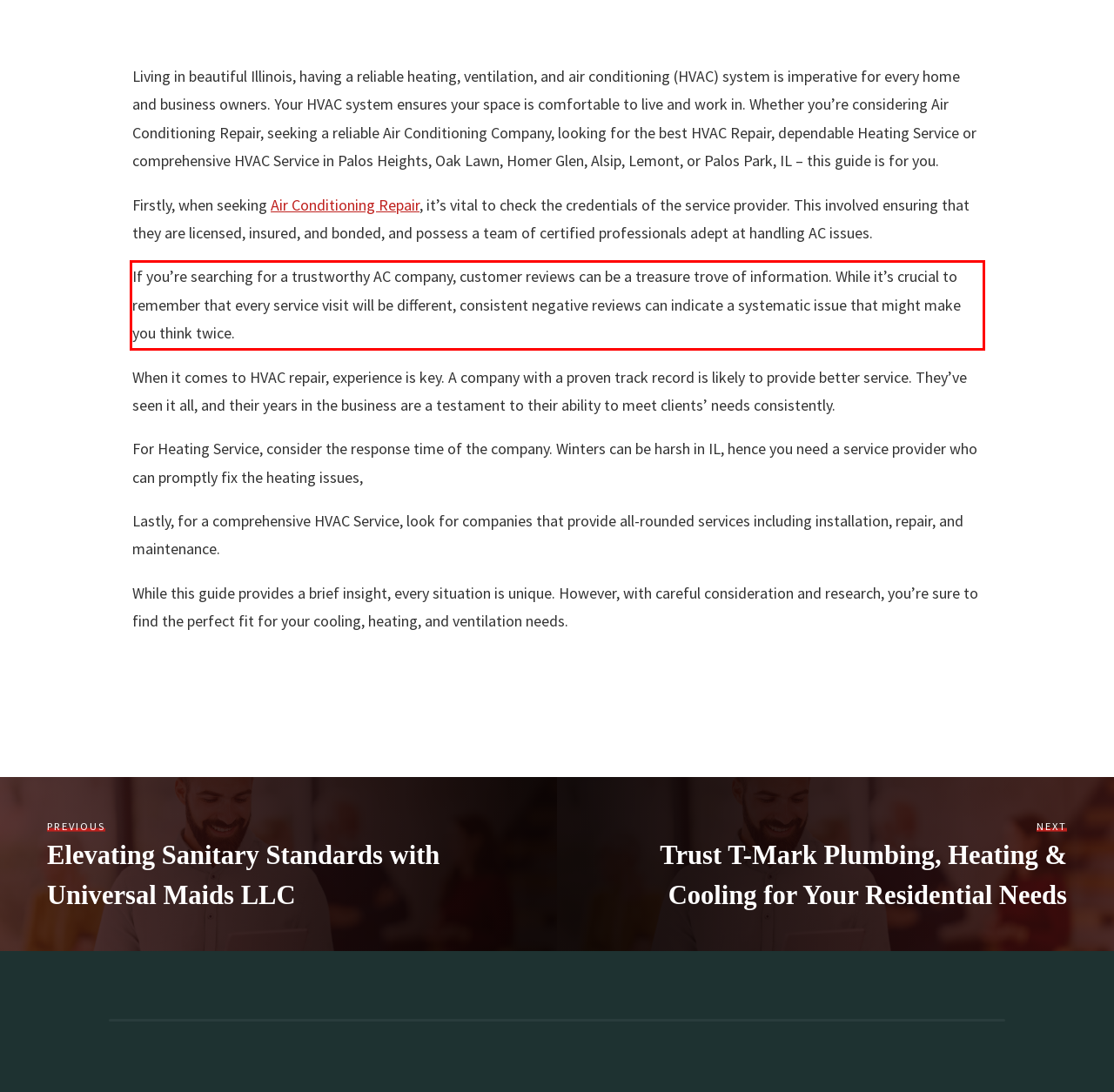Please identify and extract the text from the UI element that is surrounded by a red bounding box in the provided webpage screenshot.

If you’re searching for a trustworthy AC company, customer reviews can be a treasure trove of information. While it’s crucial to remember that every service visit will be different, consistent negative reviews can indicate a systematic issue that might make you think twice.